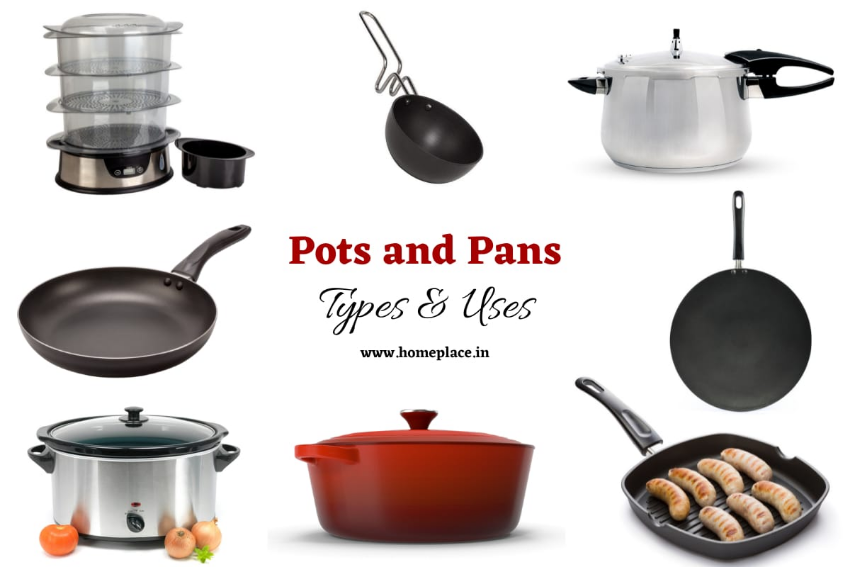What is the purpose of the image?
Look at the image and respond with a one-word or short phrase answer.

Guide to selecting cookware